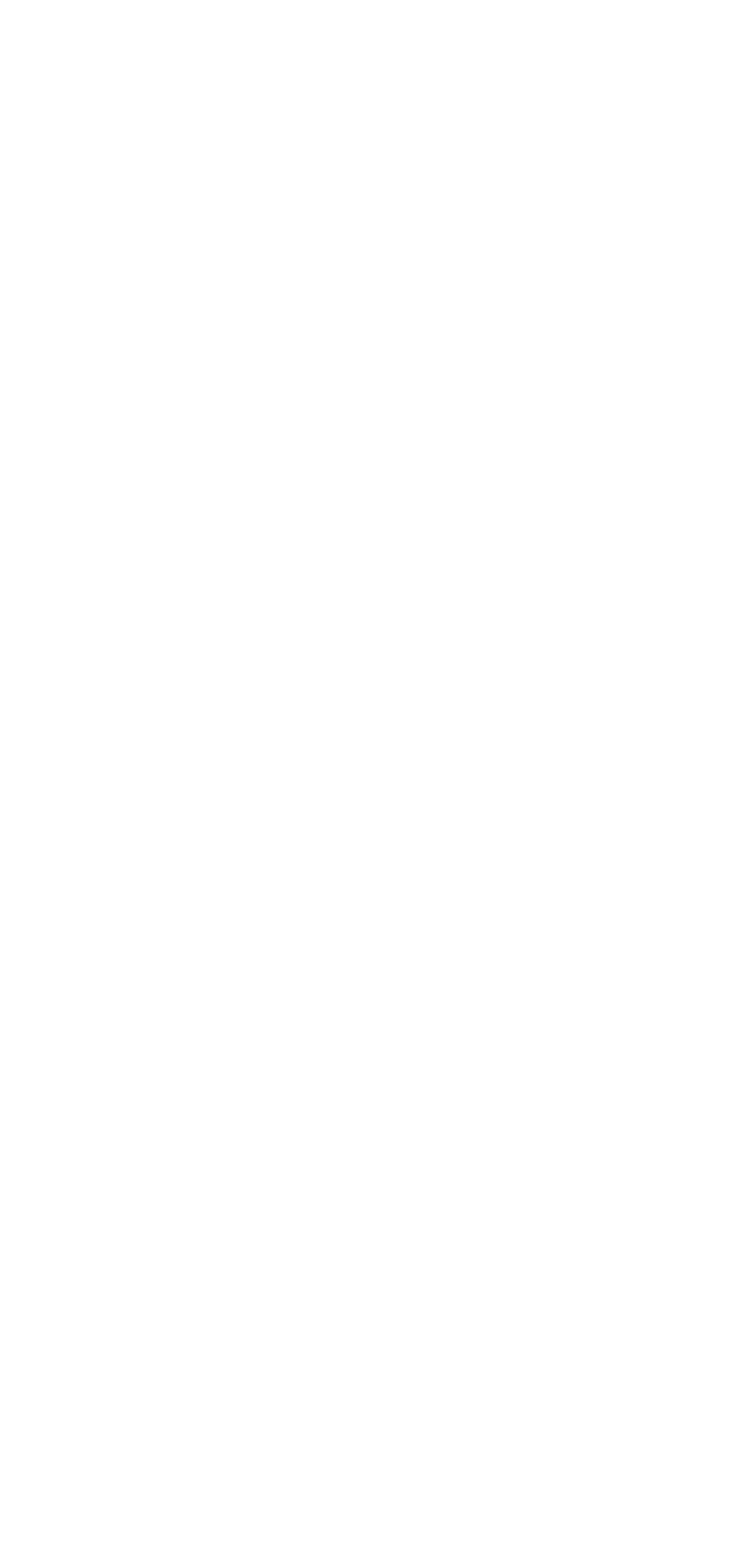Give a one-word or one-phrase response to the question:
What is the purpose of the textbox?

Enter your email